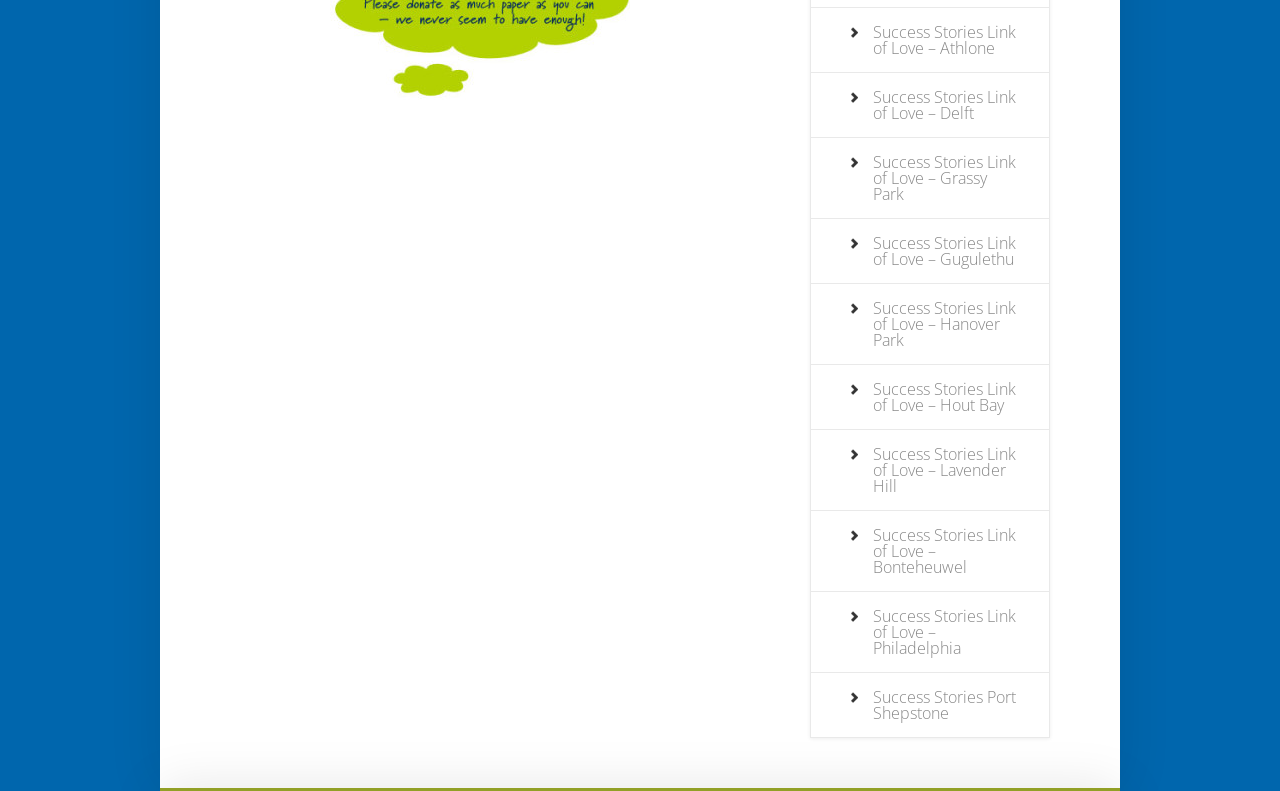Determine the bounding box coordinates of the section to be clicked to follow the instruction: "browse success stories in Hanover Park". The coordinates should be given as four float numbers between 0 and 1, formatted as [left, top, right, bottom].

[0.682, 0.376, 0.794, 0.444]